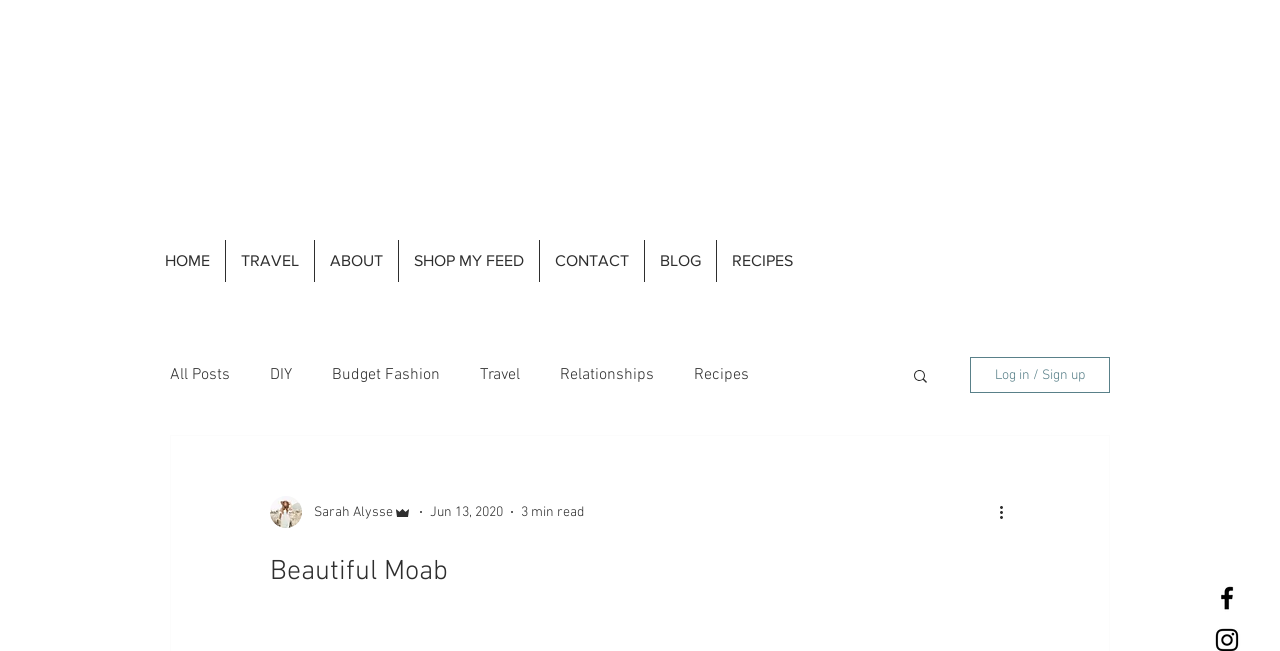Respond to the following question using a concise word or phrase: 
What is the name of the website owner?

Sarah Alysse